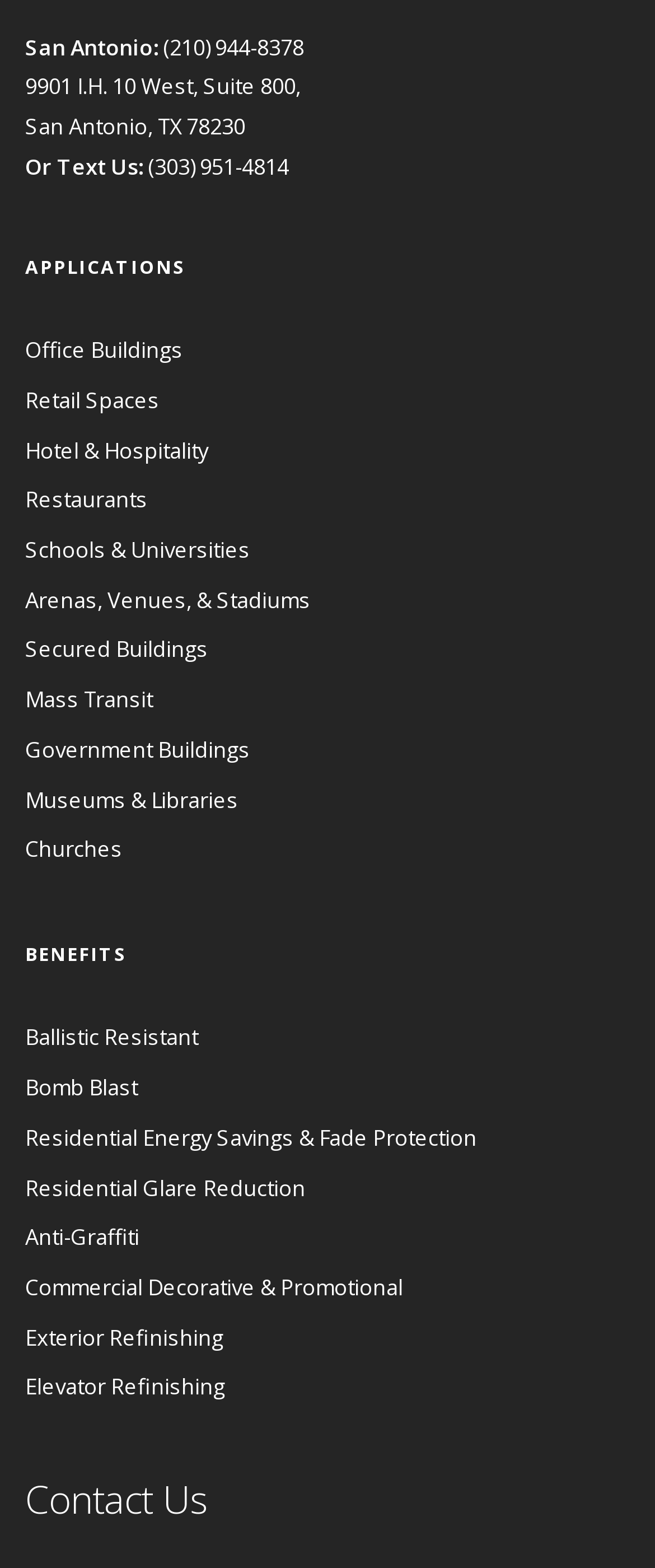Show the bounding box coordinates for the HTML element described as: "Commercial Decorative & Promotional".

[0.038, 0.811, 0.615, 0.83]